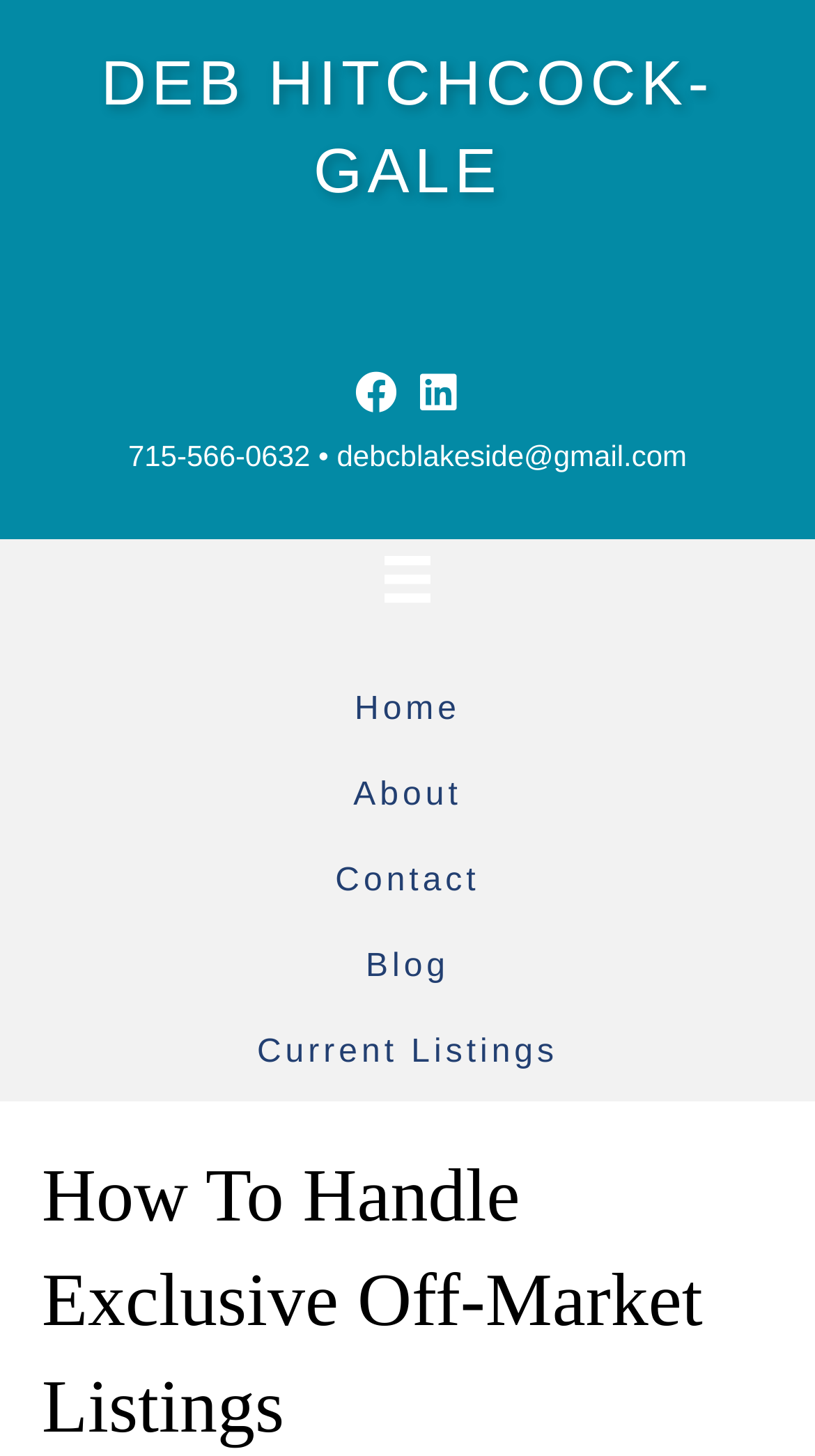Specify the bounding box coordinates of the area to click in order to follow the given instruction: "Toggle the menu."

[0.451, 0.37, 0.549, 0.426]